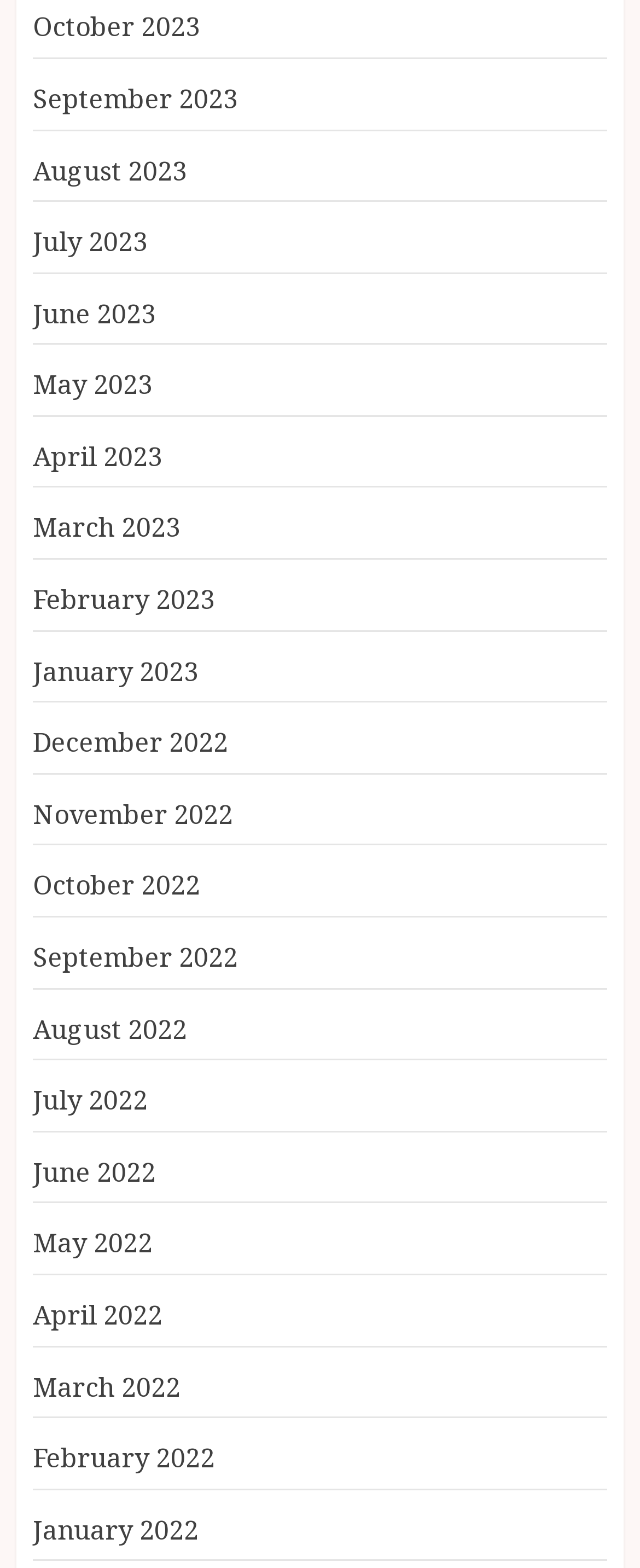Please identify the bounding box coordinates of the element's region that needs to be clicked to fulfill the following instruction: "View January 2022". The bounding box coordinates should consist of four float numbers between 0 and 1, i.e., [left, top, right, bottom].

[0.051, 0.964, 0.31, 0.988]